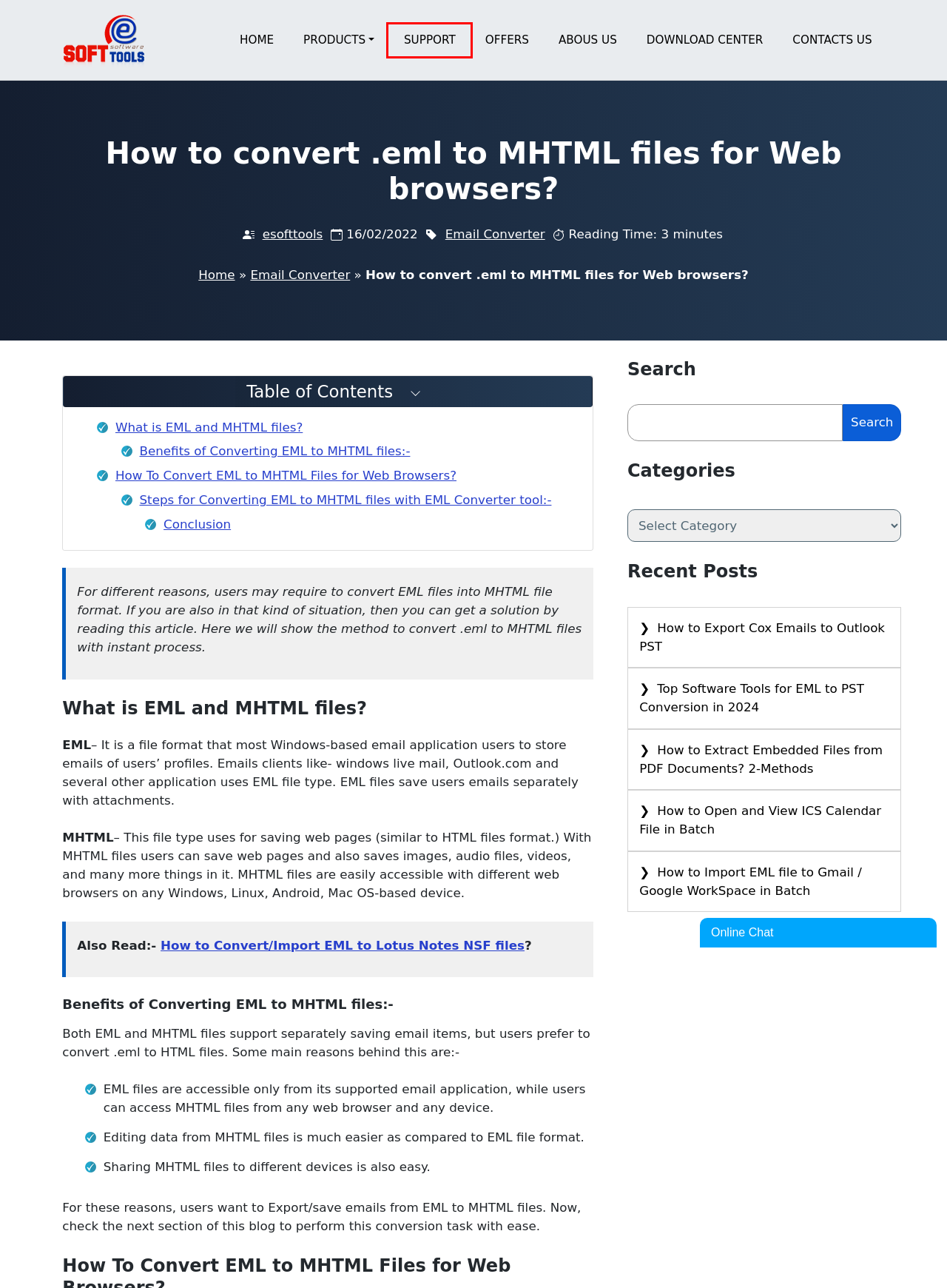Given a webpage screenshot with a red bounding box around a particular element, identify the best description of the new webpage that will appear after clicking on the element inside the red bounding box. Here are the candidates:
A. Download Comprehensive Range of Digital Software by eSoftTools
B. Tech. Support for eSotTools Software-24/7 Experts available
C. How to Open and View ICS Calendar Files in batch
D. esofttools, Author at eSoftTools Software
E. eSoftTools Software - Blogs for Digital Solutions
F. How to Import EML file to Gmail with attachments in Bulk
G. Email Converter Archives - eSoftTools Software
H. Export Cox Emails to Outlook PST in a Few Steps

B